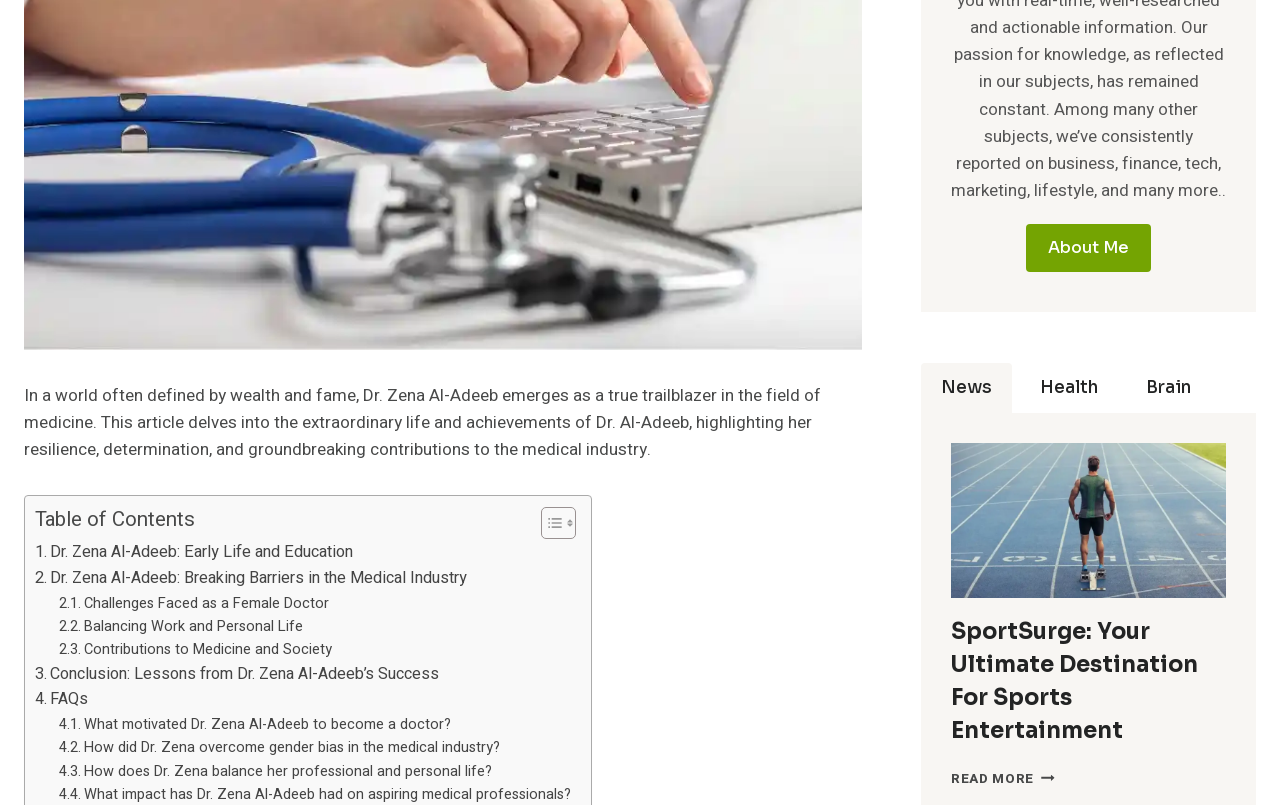Give the bounding box coordinates for the element described by: "Toggle".

[0.411, 0.629, 0.446, 0.671]